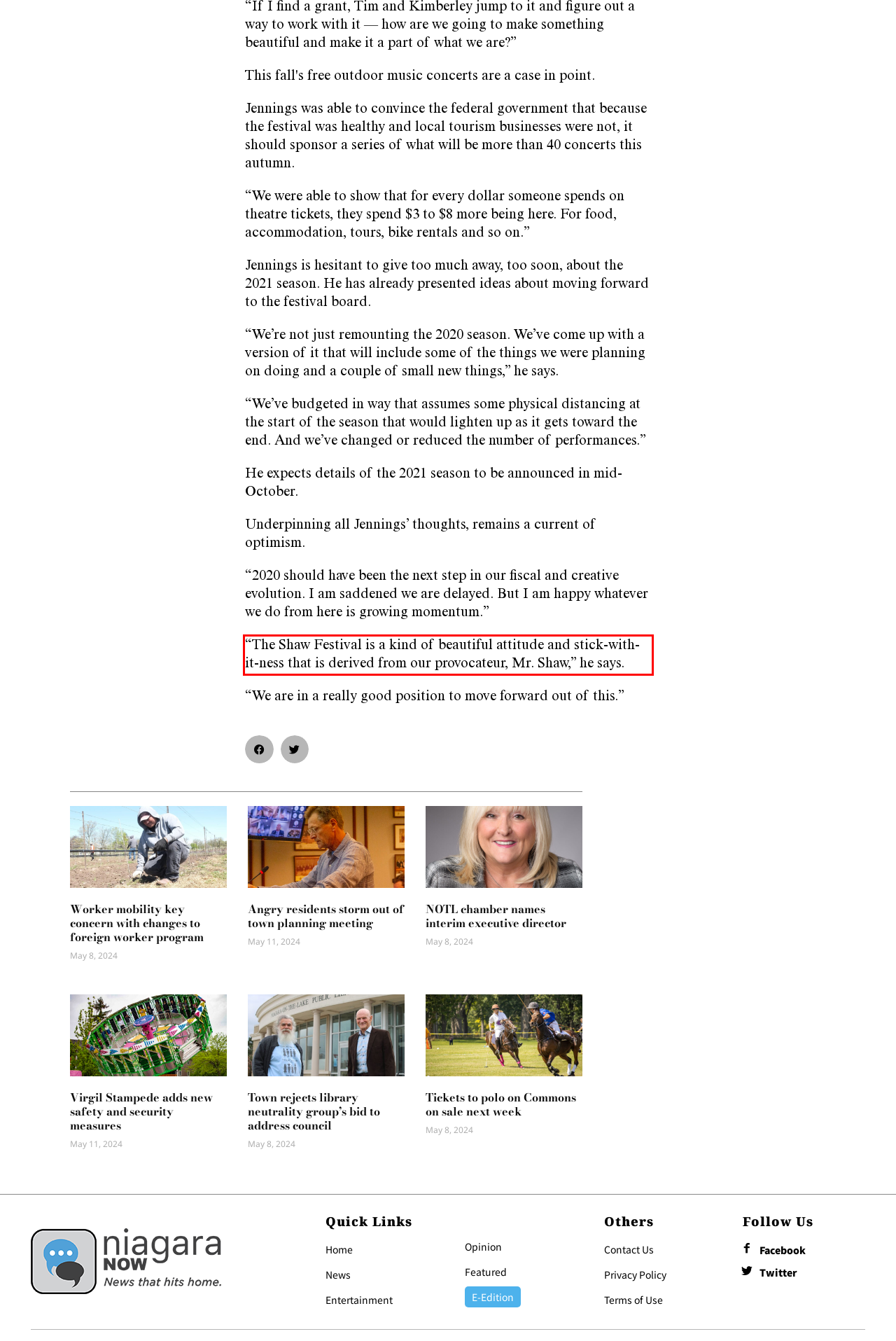With the given screenshot of a webpage, locate the red rectangle bounding box and extract the text content using OCR.

“The Shaw Festival is a kind of beautiful attitude and stick-with-it-ness that is derived from our provocateur, Mr. Shaw,” he says.